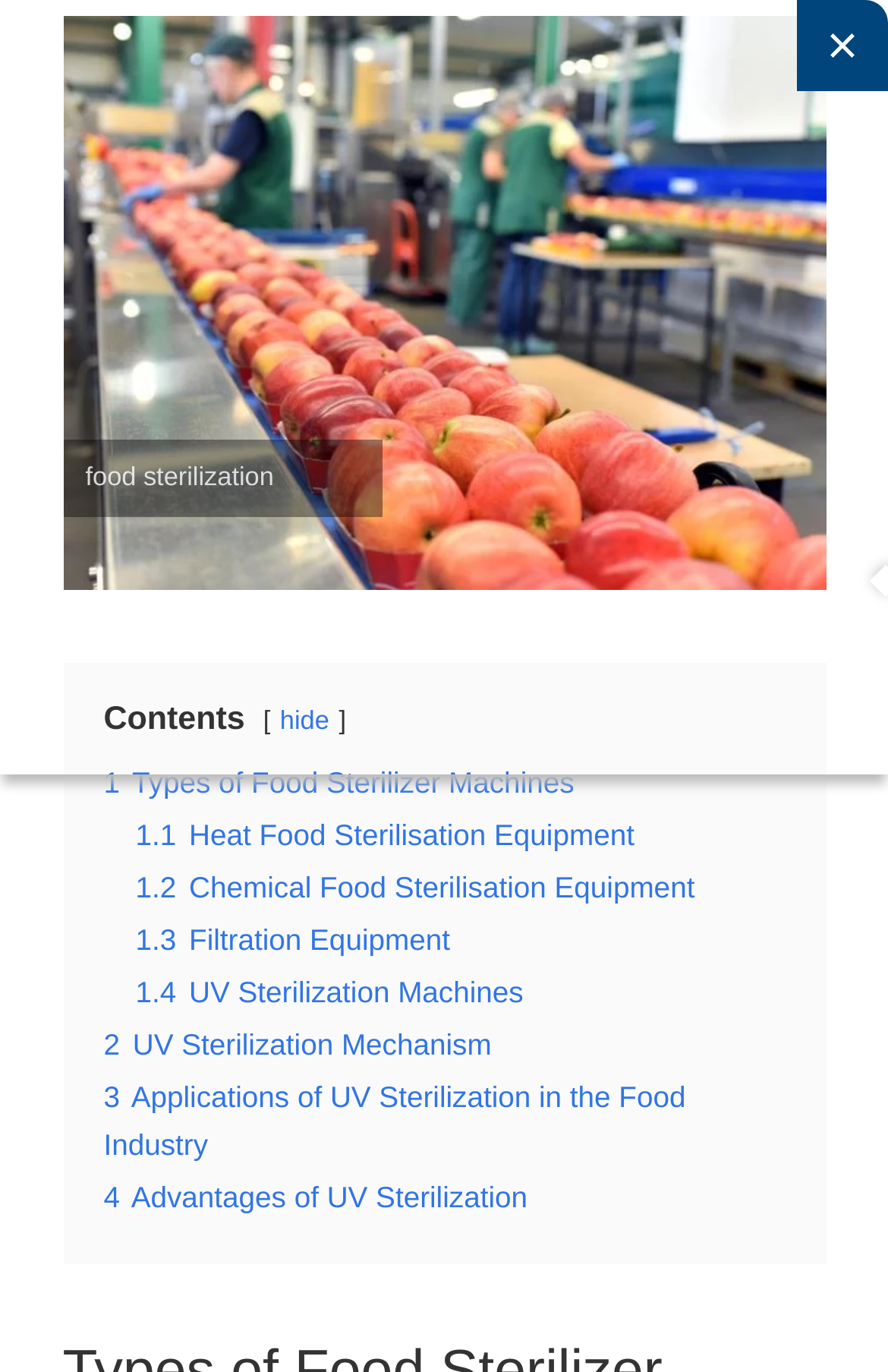Answer in one word or a short phrase: 
What is the topic of the image?

Food Sterilization